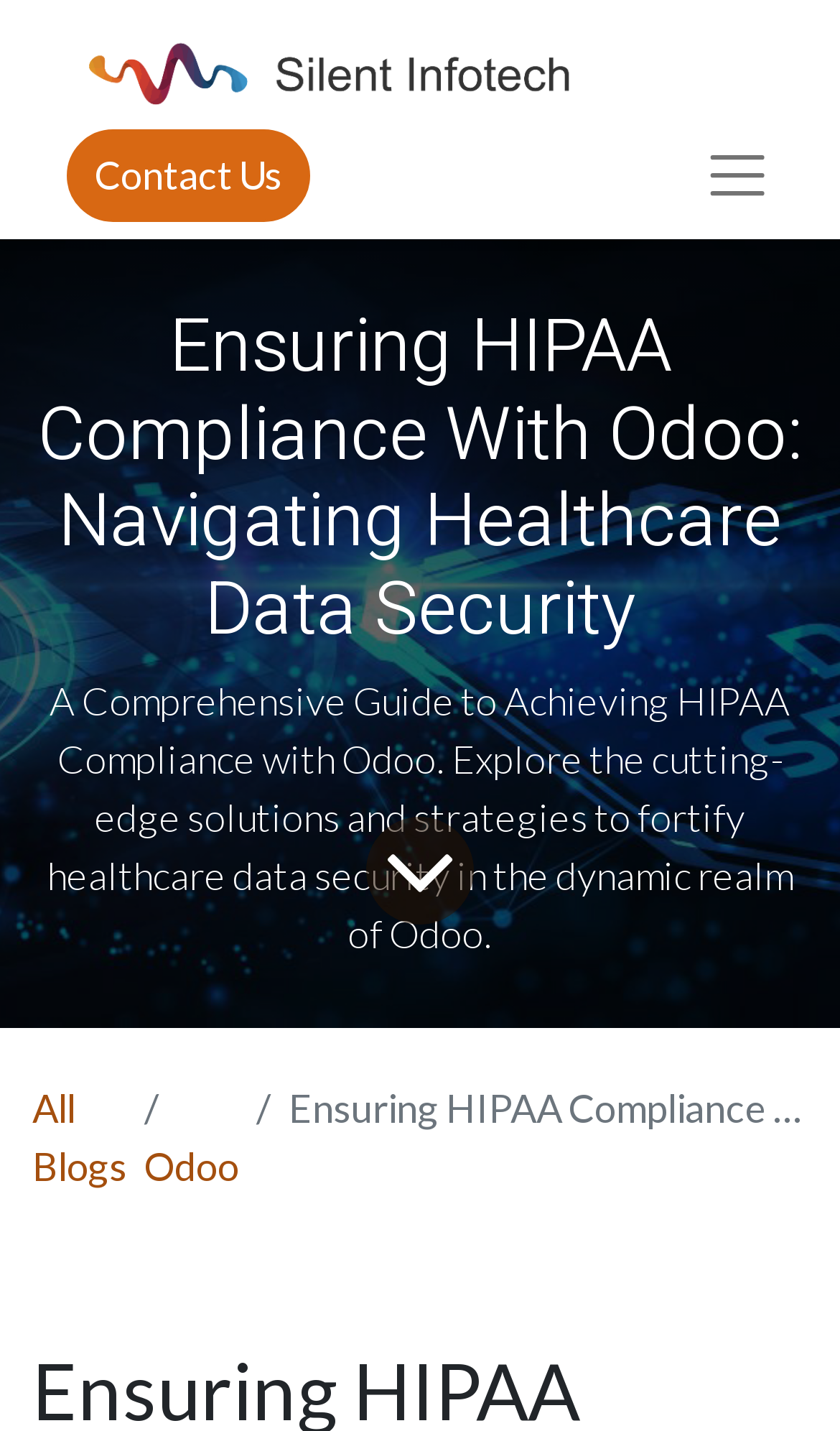What is the purpose of the button on the top right?
Based on the image, provide your answer in one word or phrase.

Unknown